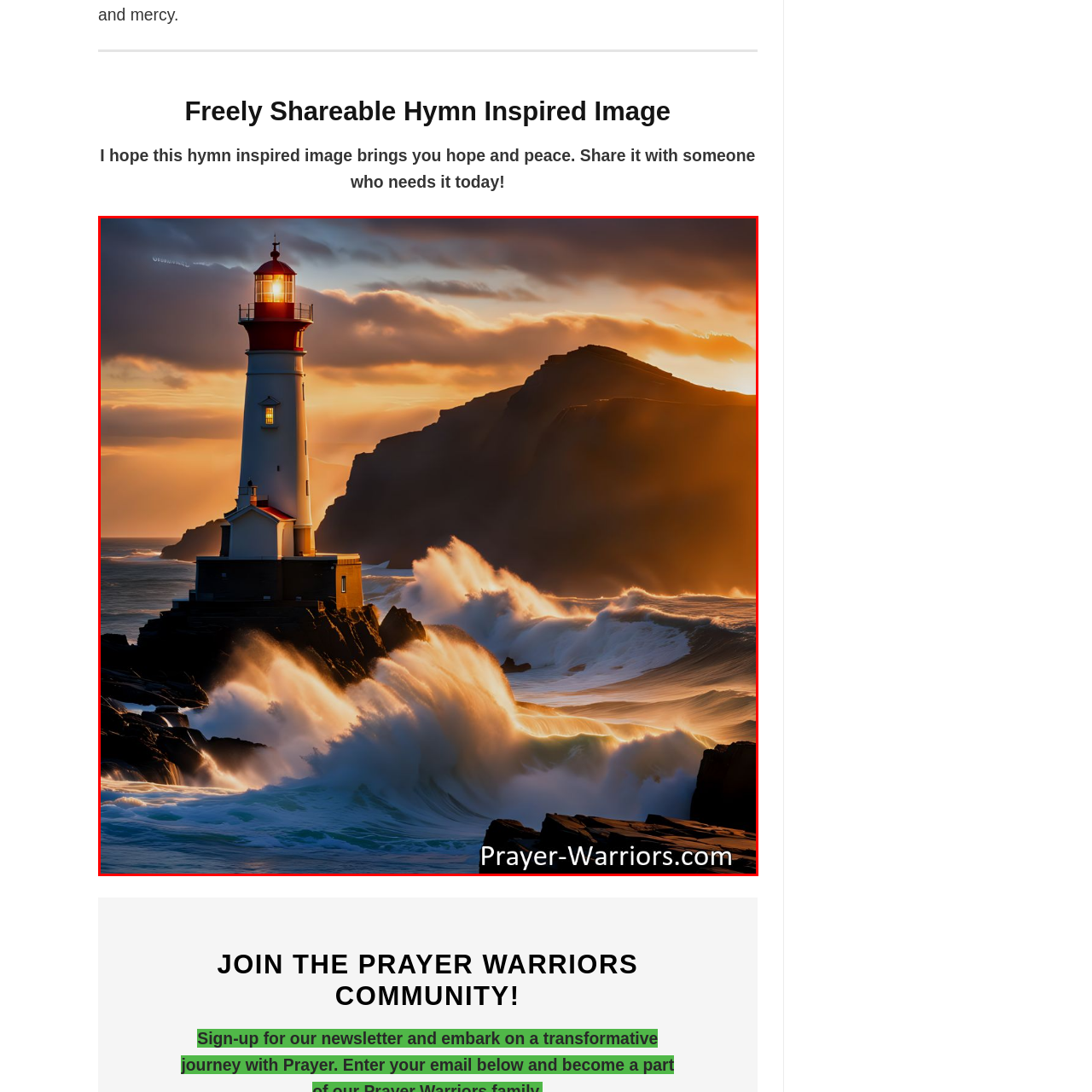Examine the picture highlighted with a red border, What is the lighthouse casting over the waves? Please respond with a single word or phrase.

Guiding light